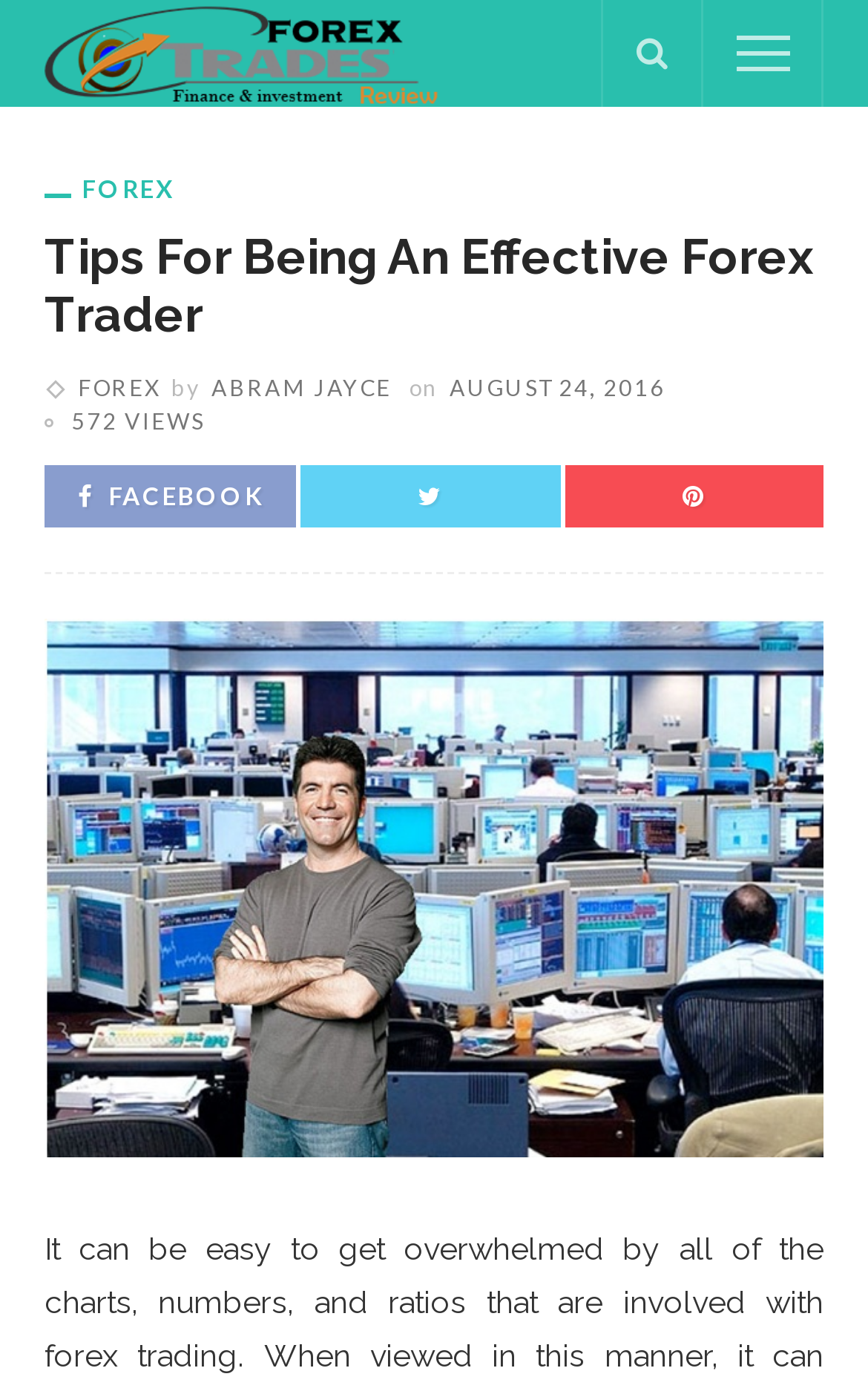From the webpage screenshot, predict the bounding box coordinates (top-left x, top-left y, bottom-right x, bottom-right y) for the UI element described here: 572 views

[0.082, 0.293, 0.236, 0.312]